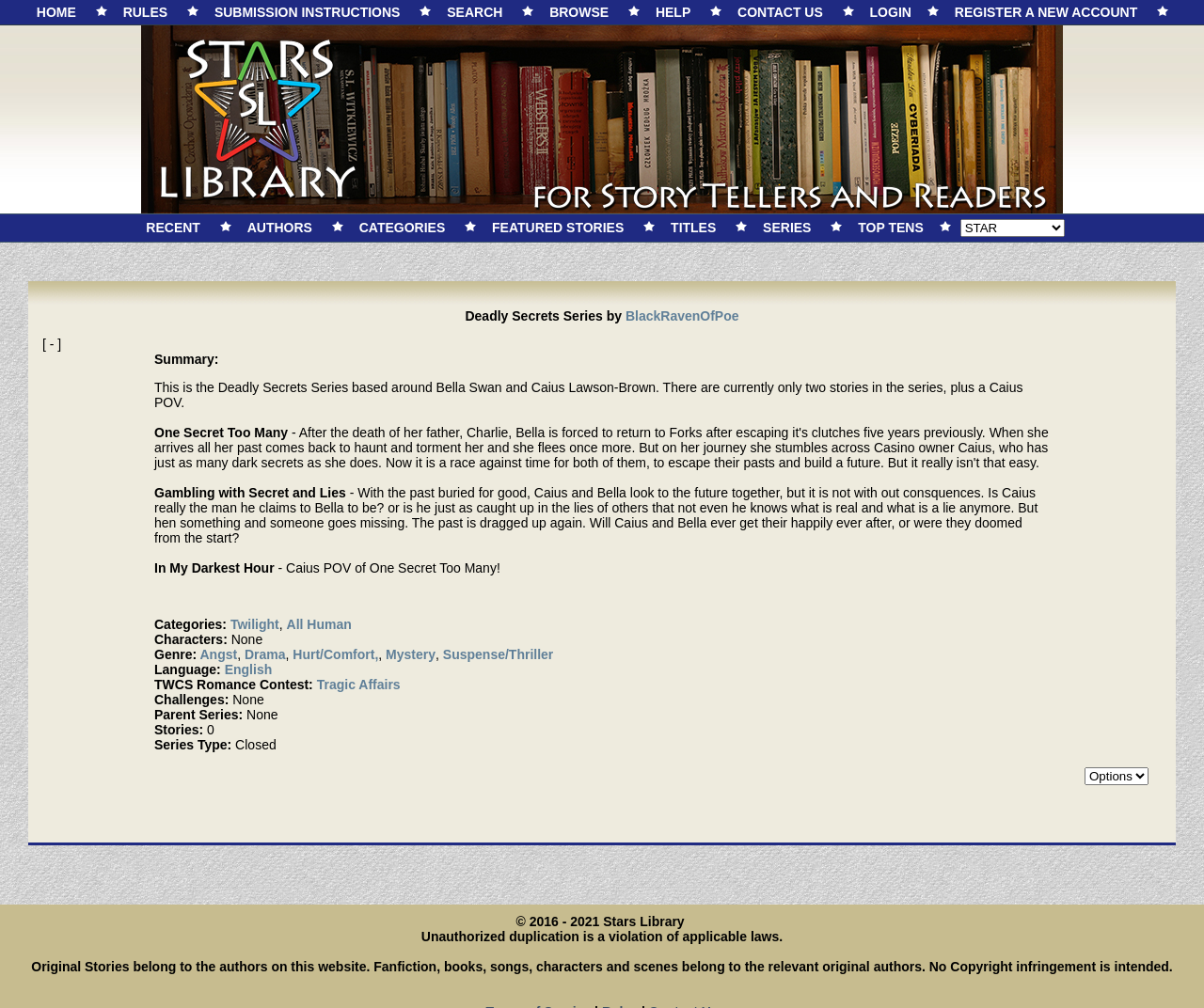Analyze the image and deliver a detailed answer to the question: What is the language of the story 'Gambling with Secret and Lies'?

I found the text 'Language:' followed by a link to 'English' which indicates that the story 'Gambling with Secret and Lies' is written in English.